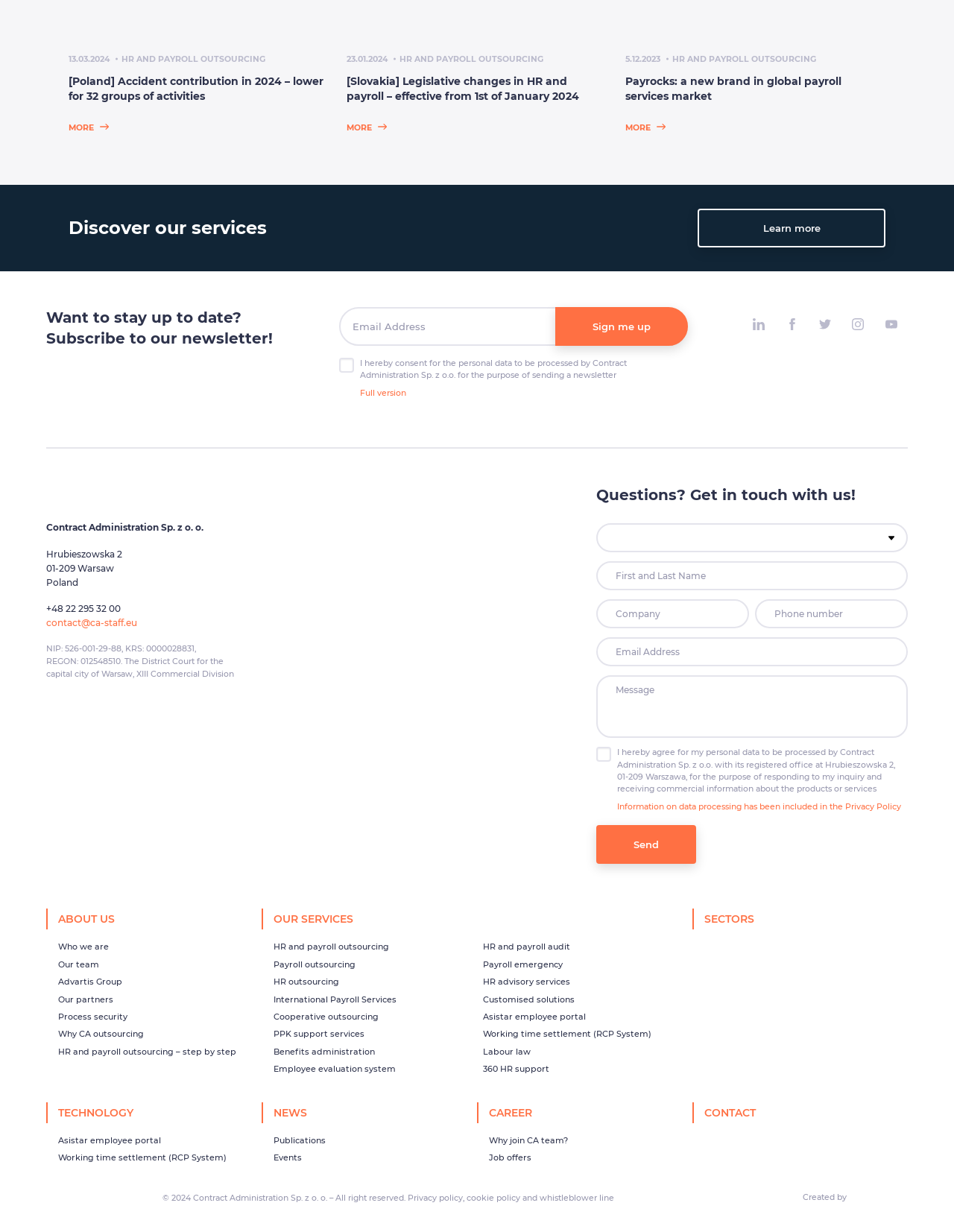How many links are in the 'OUR SERVICES' section? Based on the image, give a response in one word or a short phrase.

11